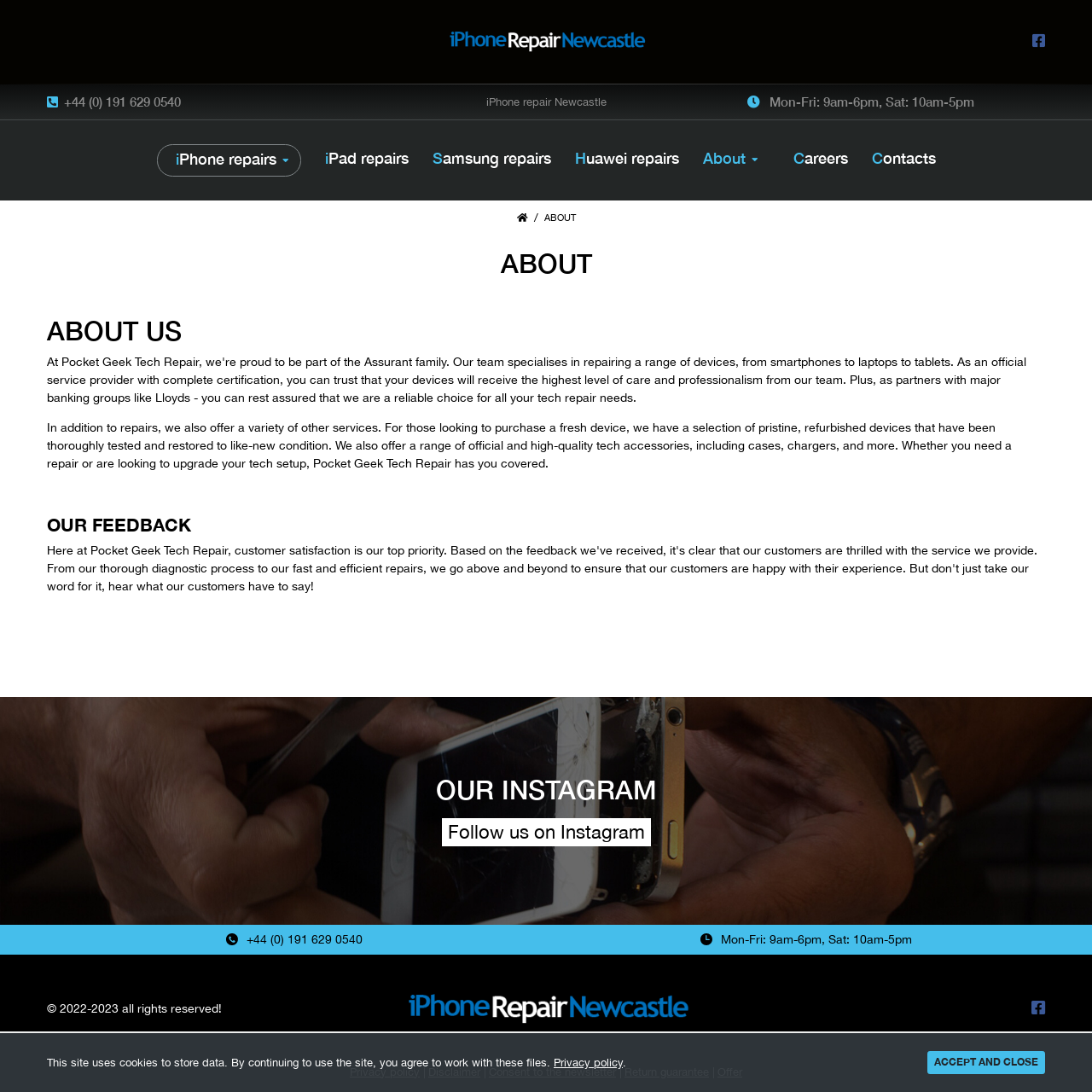Examine the image carefully and respond to the question with a detailed answer: 
What is the name of the company that provides the iPhone repair service?

I found this information by reading the static text on the webpage, specifically the paragraph that says 'In addition to repairs, we also offer a variety of other services. For those looking to purchase a fresh device, we have a selection of pristine, refurbished devices that have been thoroughly tested and restored to like-new condition. We also offer a range of official and high-quality tech accessories, including cases, chargers, and more. Whether you need a repair or are looking to upgrade your tech setup, Pocket Geek Tech Repair has you covered.' This indicates that the company name is Pocket Geek Tech Repair.